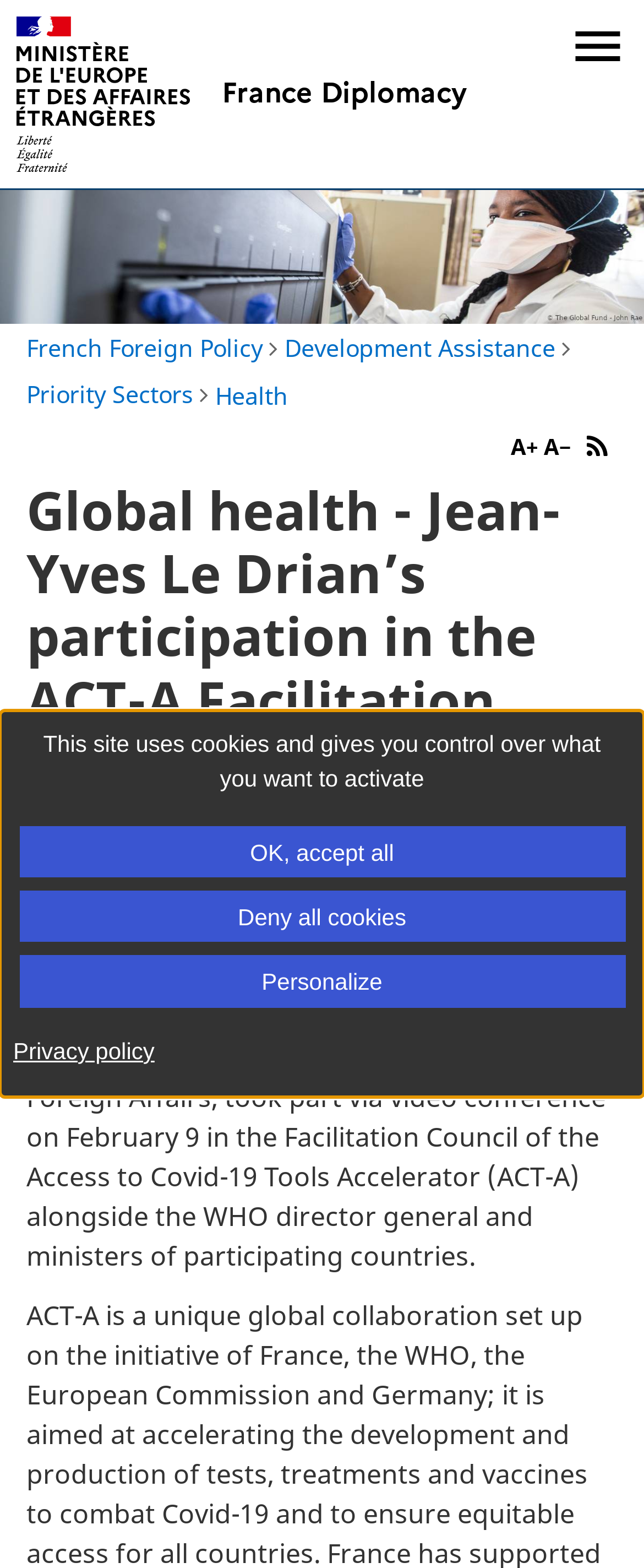Can you locate the main headline on this webpage and provide its text content?

Global health - Jean-Yves Le Drian’s participation in the ACT-A Facilitation Council meeting (Paris, 9 February 2021)